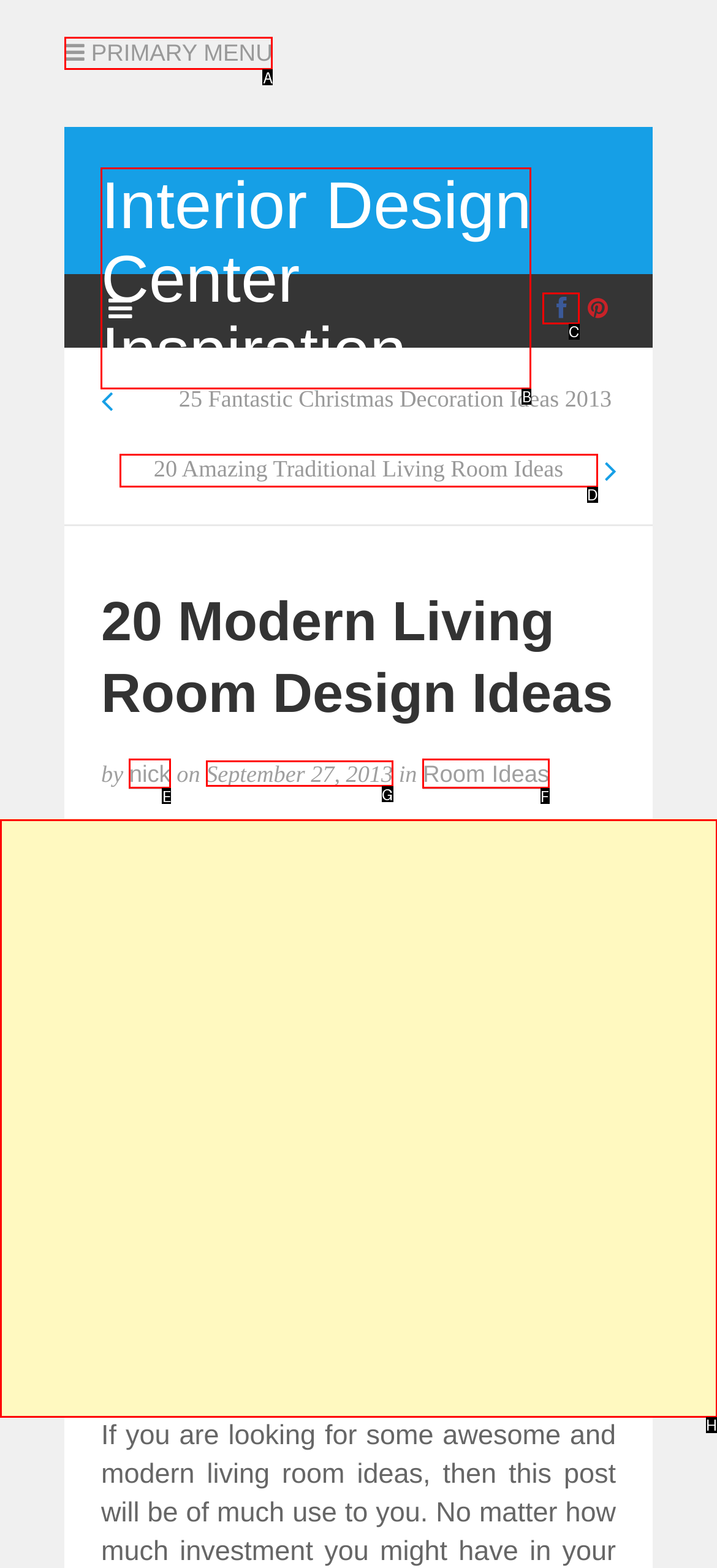Select the correct HTML element to complete the following task: view the author's profile
Provide the letter of the choice directly from the given options.

None